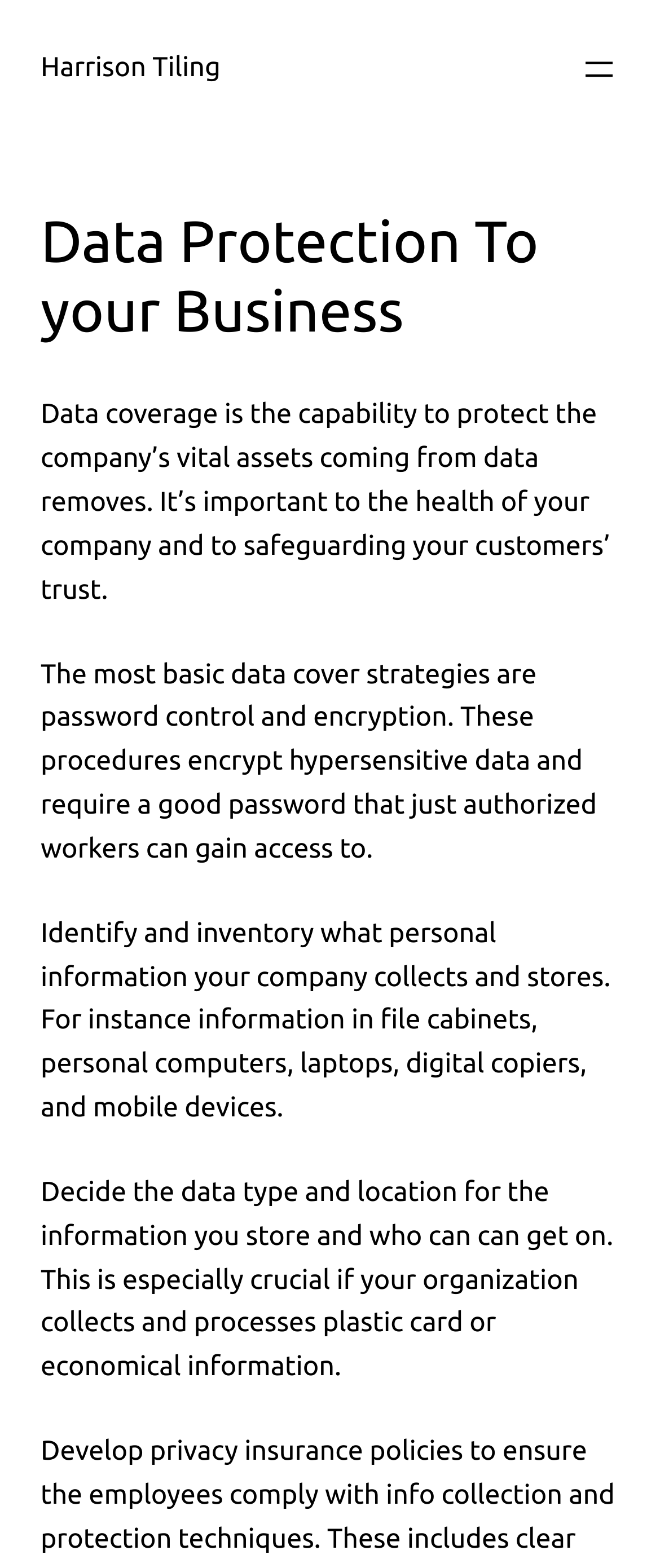Describe all the visual and textual components of the webpage comprehensively.

The webpage is about data protection for businesses, specifically highlighting its importance and strategies for implementation. At the top left, there is a link to "Harrison Tiling". Next to it, on the top right, is a button to "Open menu". Below the link, there is a heading that reads "Data Protection To your Business". 

Underneath the heading, there are four paragraphs of text. The first paragraph explains the concept of data coverage and its significance for a company's health and customer trust. The second paragraph discusses basic data cover strategies, including password control and encryption. The third paragraph advises identifying and inventorying personal information collected and stored by the company, including locations such as file cabinets and digital devices. The fourth paragraph emphasizes deciding on data type and location, as well as access control, especially for sensitive information like credit card or financial data.